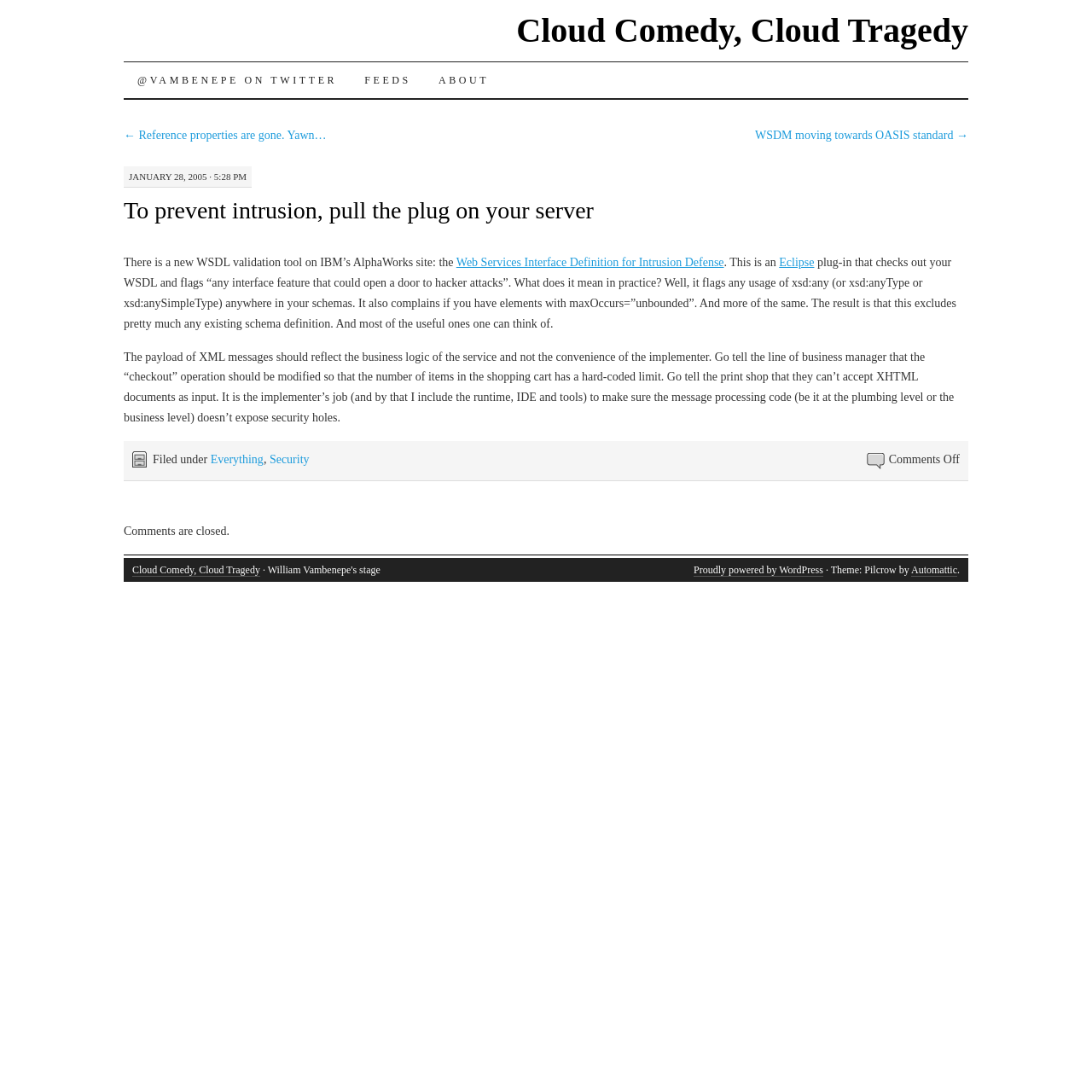Identify the bounding box coordinates of the area that should be clicked in order to complete the given instruction: "go to SKIP TO CONTENT". The bounding box coordinates should be four float numbers between 0 and 1, i.e., [left, top, right, bottom].

[0.112, 0.056, 0.138, 0.155]